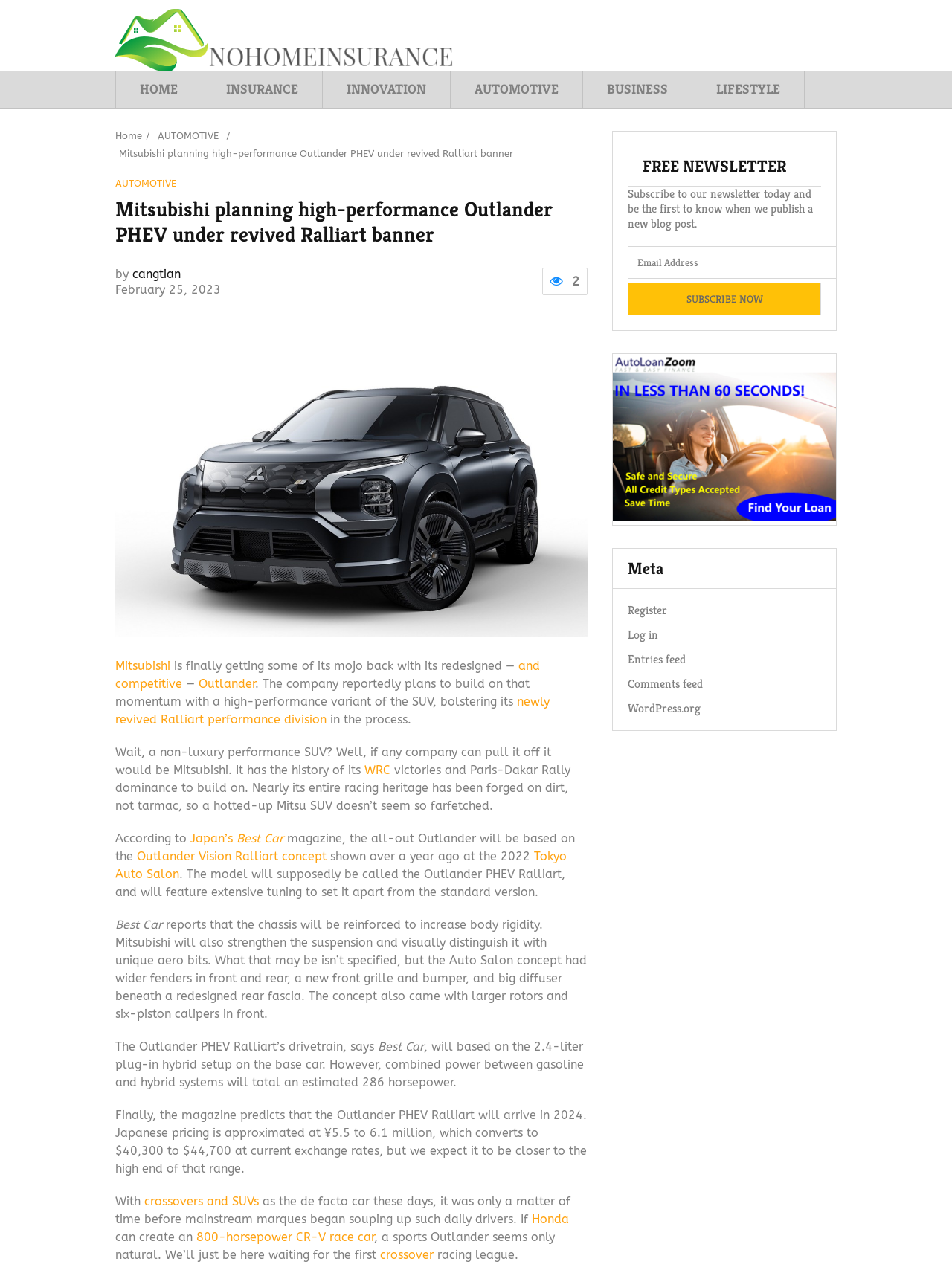Give the bounding box coordinates for this UI element: "crossovers and SUVs". The coordinates should be four float numbers between 0 and 1, arranged as [left, top, right, bottom].

[0.152, 0.938, 0.272, 0.949]